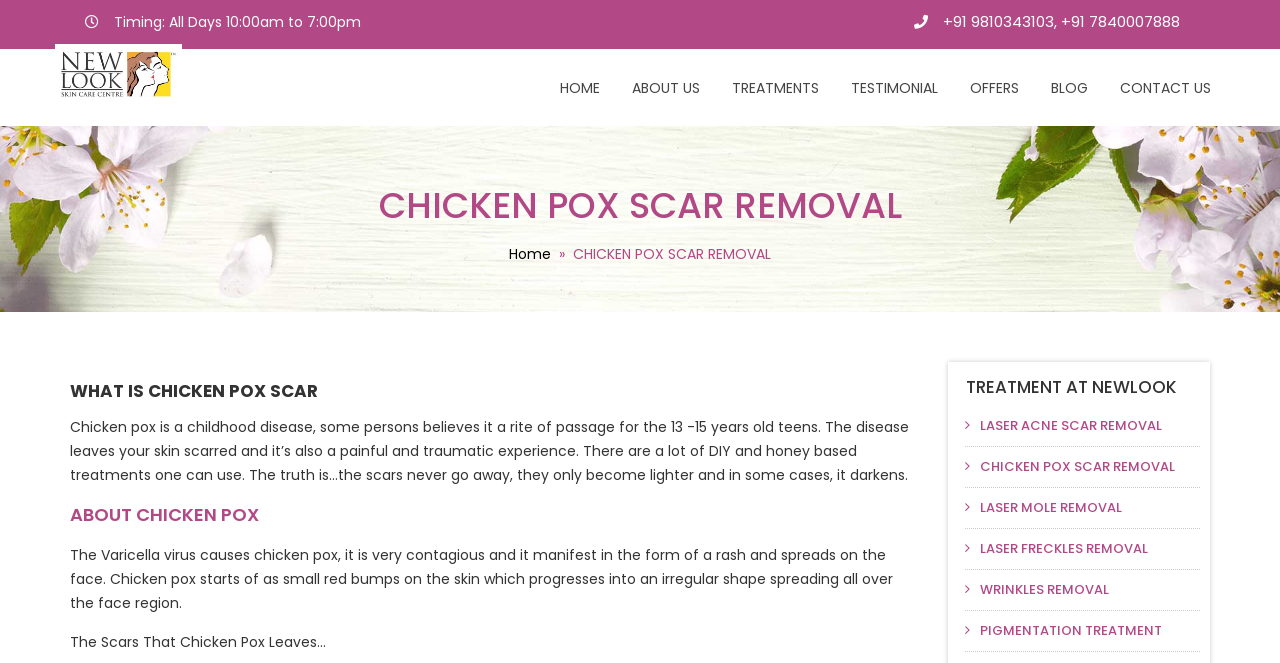Could you please study the image and provide a detailed answer to the question:
What is the treatment offered by Newlook for chicken pox scars?

I found the answer by looking at the heading element with the text 'TREATMENT AT NEWLOOK' which has a bounding box coordinate of [0.748, 0.548, 0.938, 0.613]. Below this heading, I found a link element with the text 'CHICKEN POX SCAR REMOVAL' which has a bounding box coordinate of [0.765, 0.69, 0.918, 0.718]. This suggests that the treatment offered by Newlook for chicken pox scars is laser treatment.